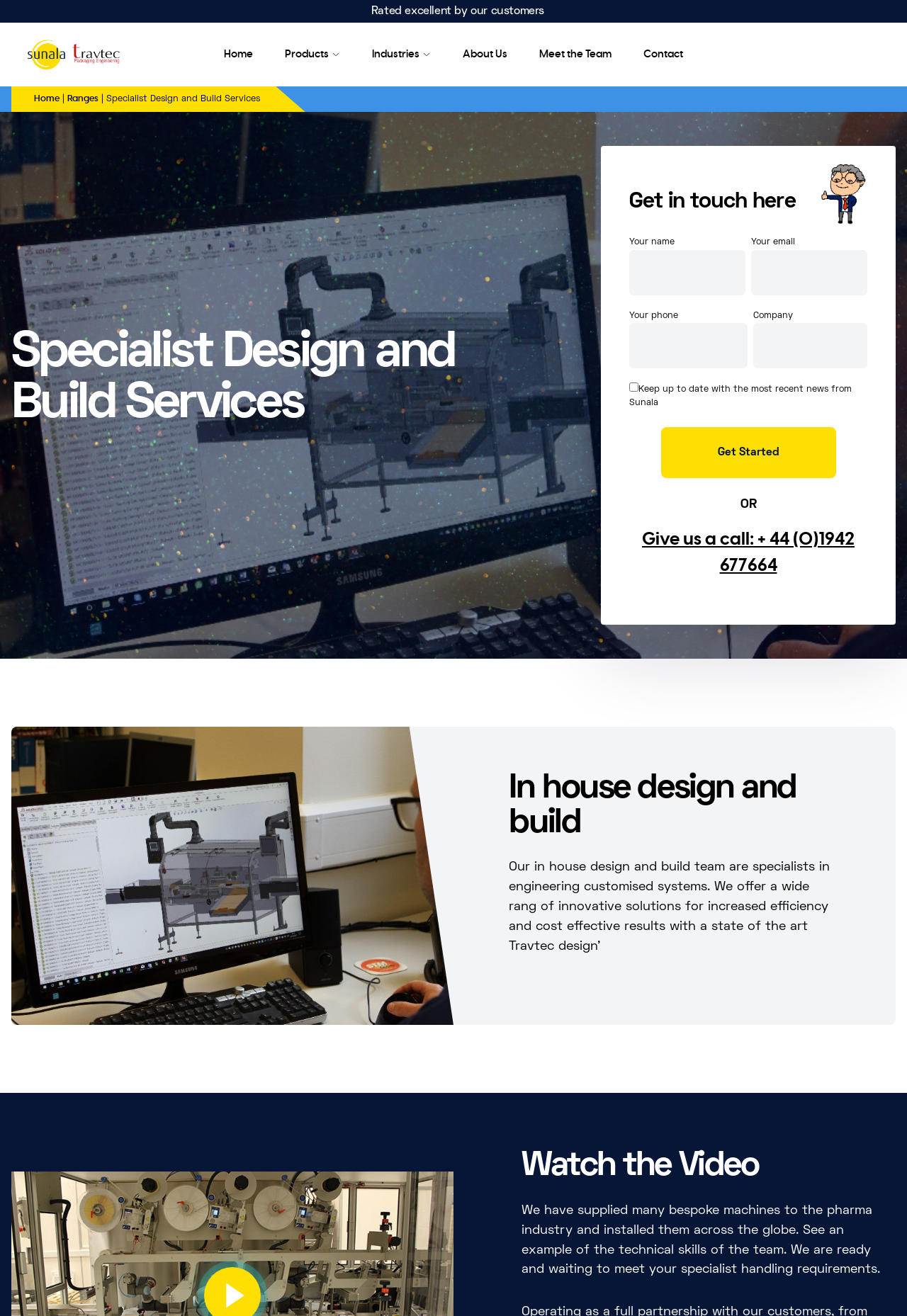Identify the bounding box coordinates of the clickable region necessary to fulfill the following instruction: "Give us a call". The bounding box coordinates should be four float numbers between 0 and 1, i.e., [left, top, right, bottom].

[0.708, 0.403, 0.942, 0.437]